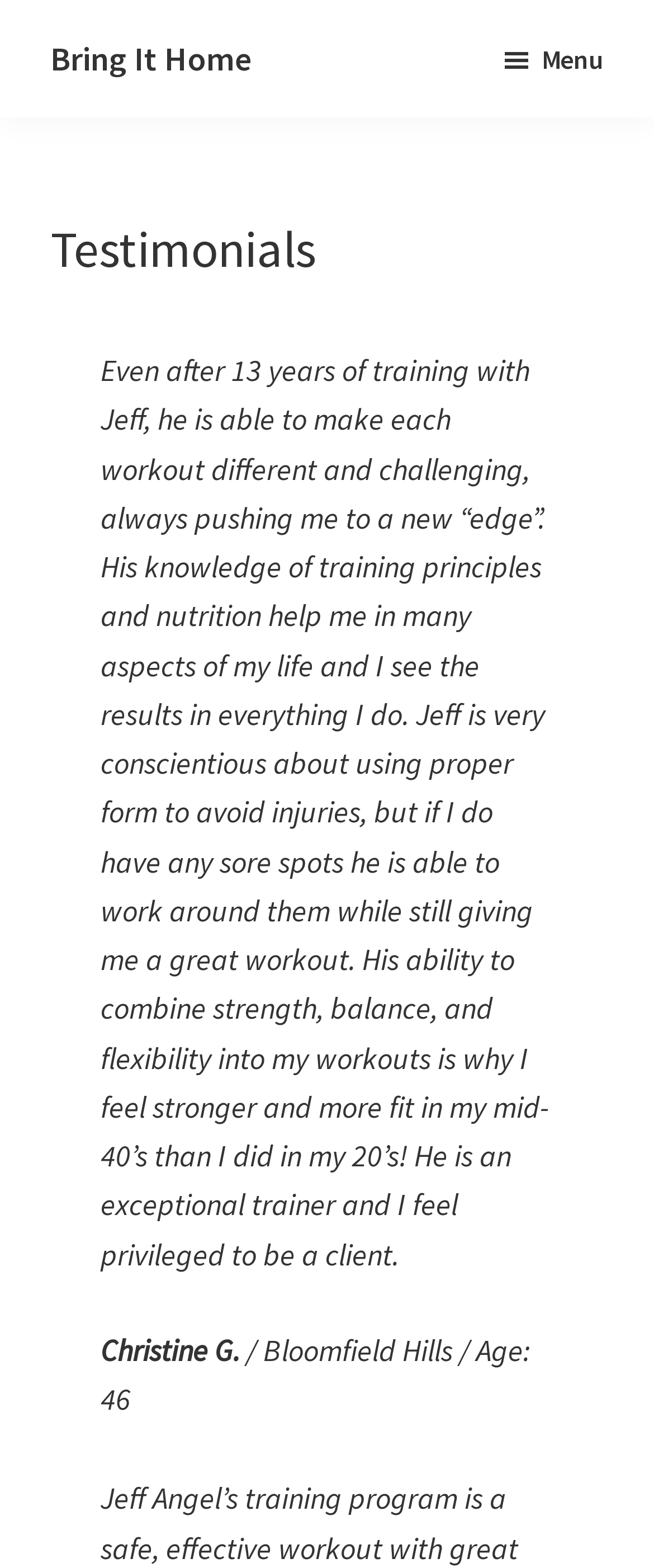Respond to the question below with a single word or phrase: What is the location of Christine G.?

Bloomfield Hills